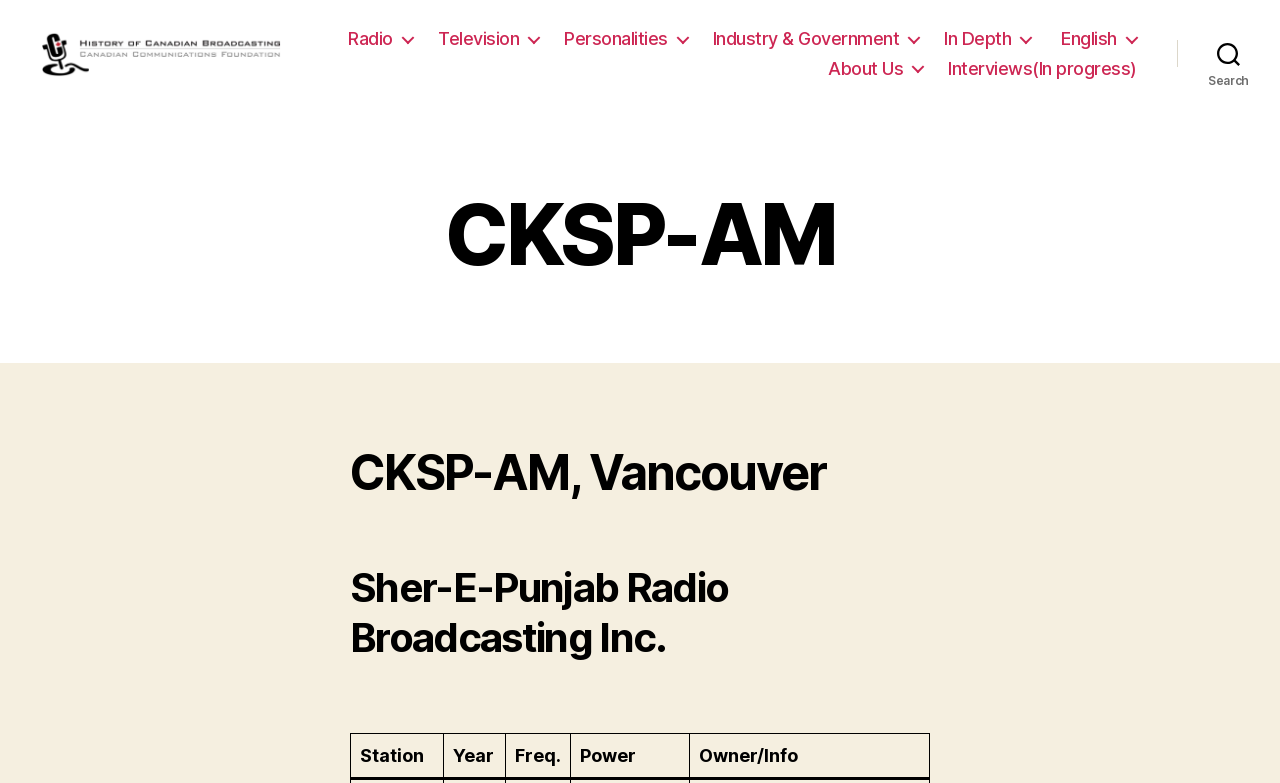Identify the bounding box coordinates of the area you need to click to perform the following instruction: "go to the Television page".

[0.425, 0.043, 0.504, 0.07]